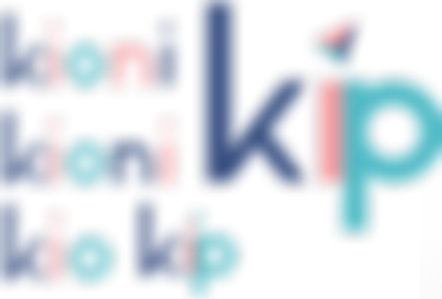Describe every detail you can see in the image.

The image showcases a branding and packaging design concept featuring the word "kip" prominently. Various iterations of the design are displayed, highlighting the interplay of colors and fonts. The layout suggests a playful, modern aesthetic, with a focus on experimentation in typography and color selection. This design approach reflects a creative exploration of different forms and hues, as indicated by the context in which the image is presented. Overall, the image captures the essence of a design process that emphasizes innovation and visual appeal in branding.